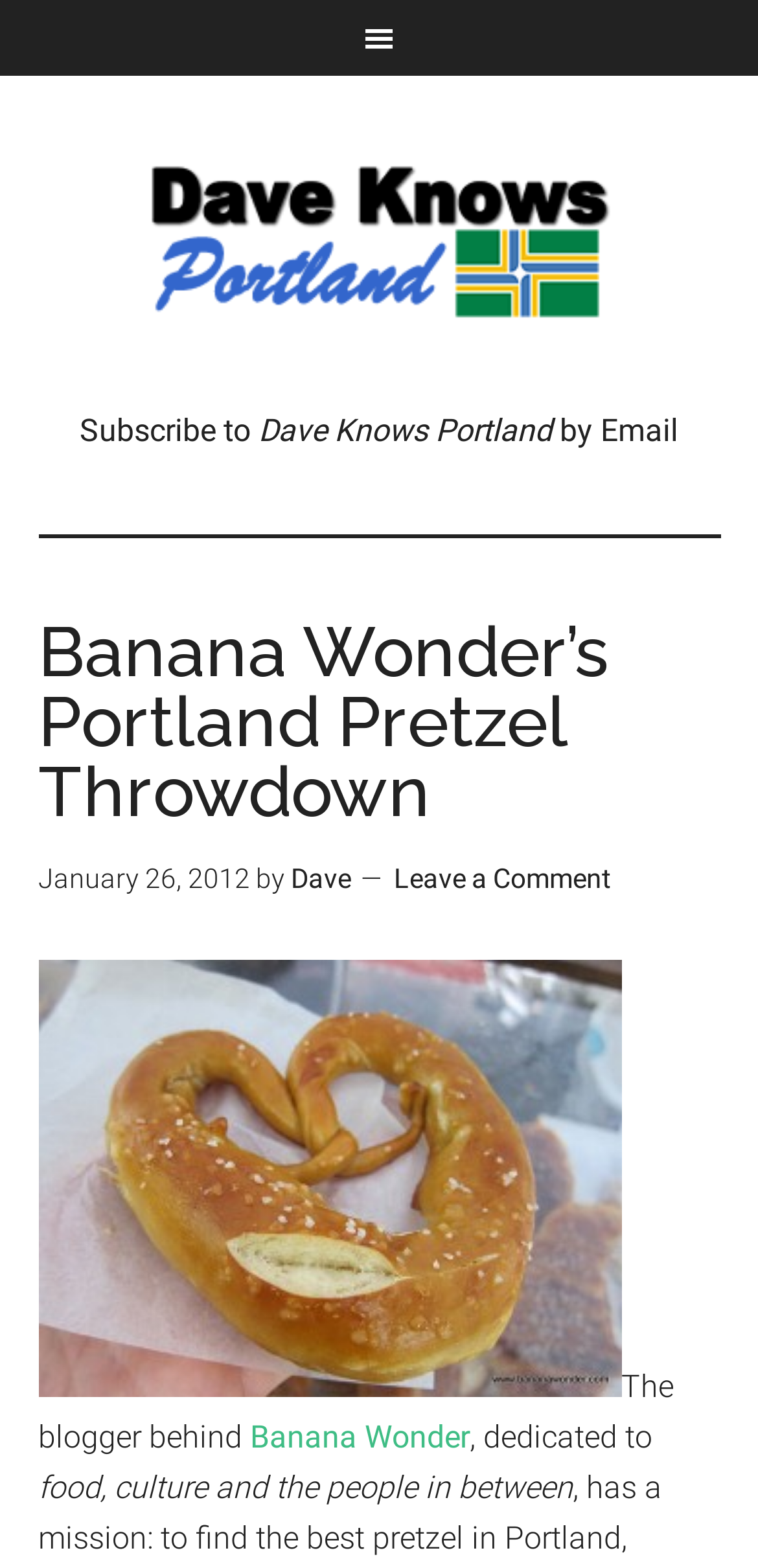Using the provided element description "Leave a Comment", determine the bounding box coordinates of the UI element.

[0.519, 0.55, 0.806, 0.57]